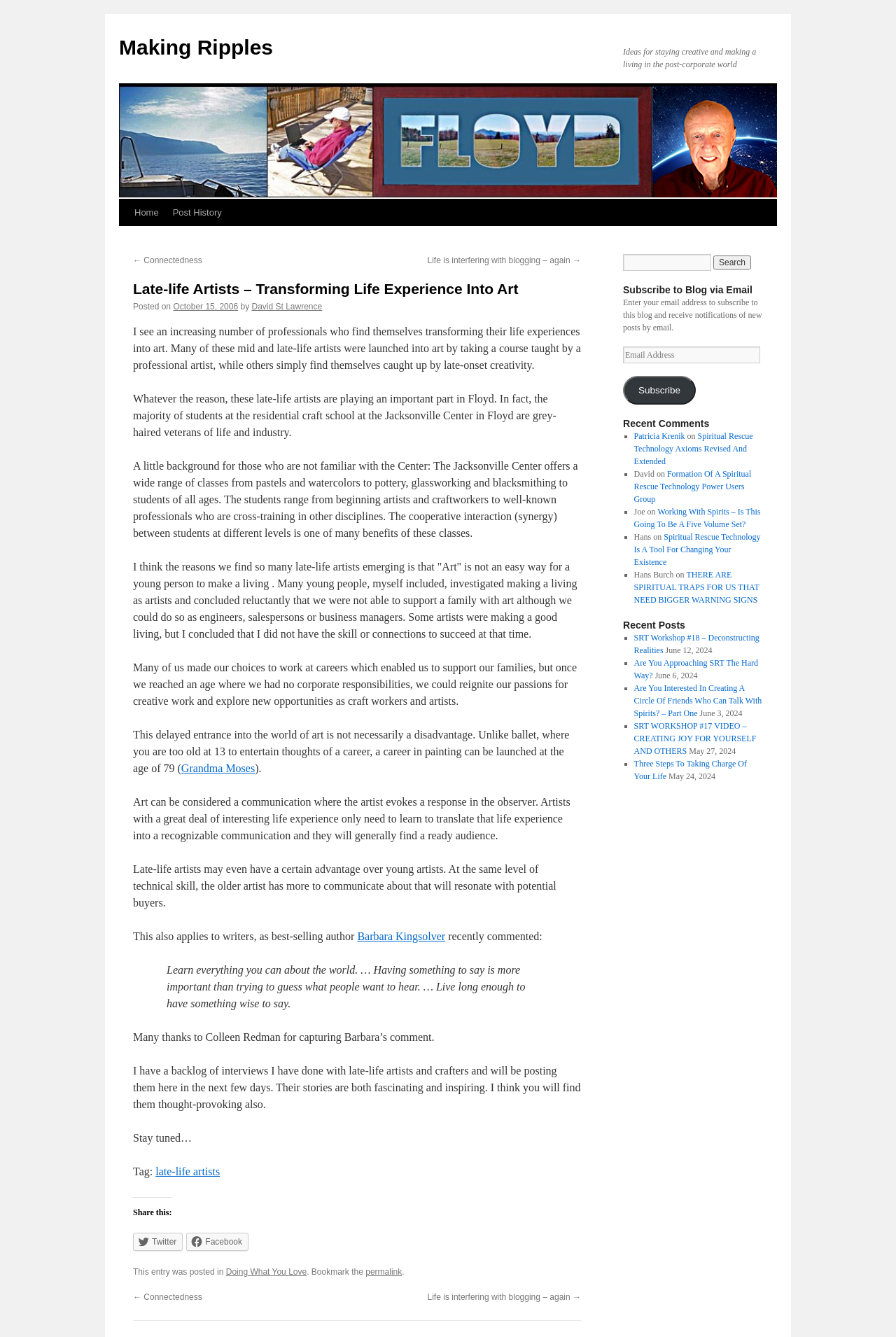Find the bounding box of the web element that fits this description: "Subscribe".

[0.695, 0.281, 0.777, 0.303]